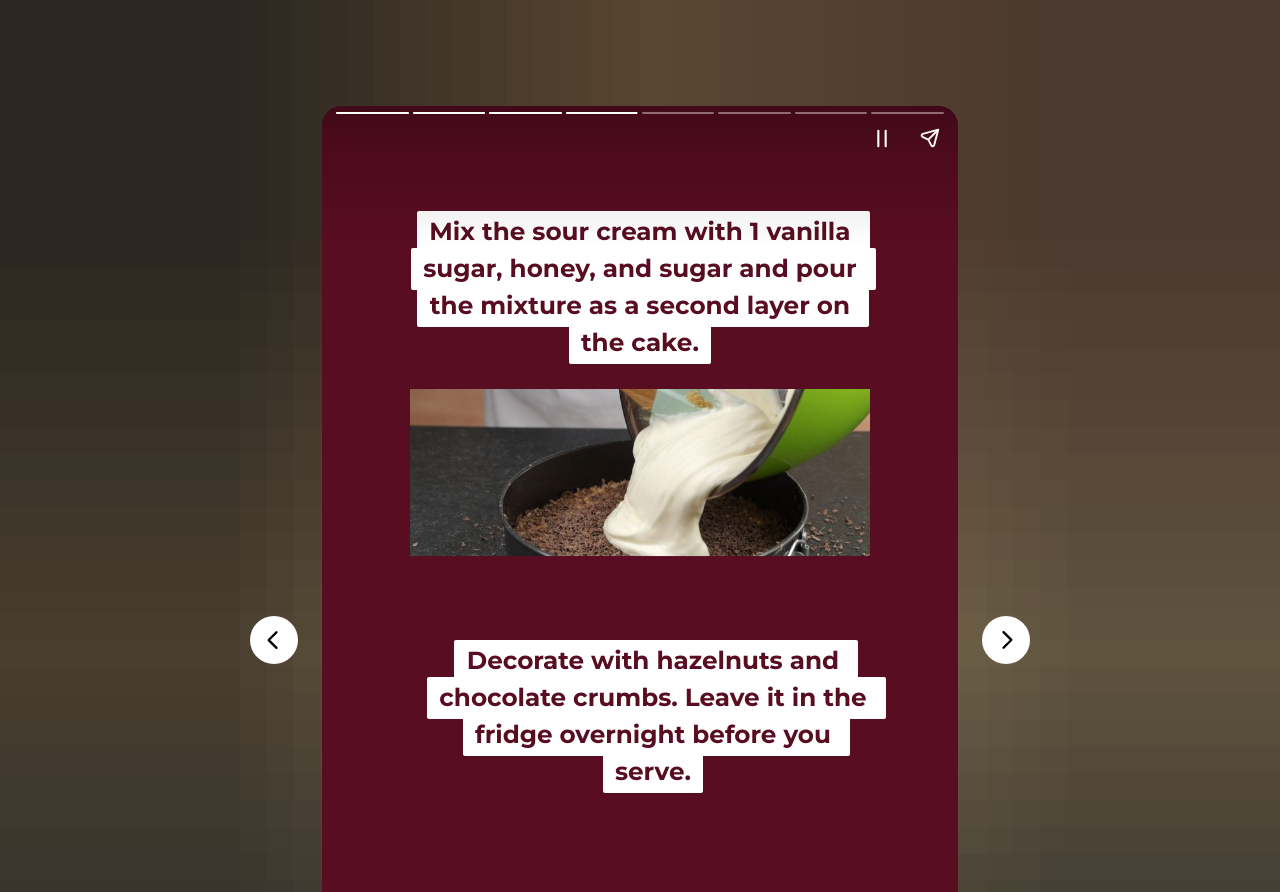Describe all the key features of the webpage in detail.

This webpage is about a no-bake sour cream cake recipe. At the top, there is a title "Easy No-Bake Sour Cream Cake - No-Bake Dessert Recipes". Below the title, there are two paragraphs of text that provide instructions for making the cake. The first paragraph explains how to mix the sour cream with sugar and honey and pour it as a second layer on the cake. The second paragraph describes how to decorate the cake with hazelnuts and chocolate crumbs and when to serve it.

To the right of the first paragraph, there is an image, likely a photo of the cake, which takes up about a quarter of the page. Below the image, there is a section with two buttons, "Pause story" and "Share story", which are aligned horizontally. Above these buttons, there is a complementary section that spans about half of the page width.

At the bottom of the page, there are two navigation buttons, "Previous page" and "Next page", which are aligned horizontally and take up about a quarter of the page width each.